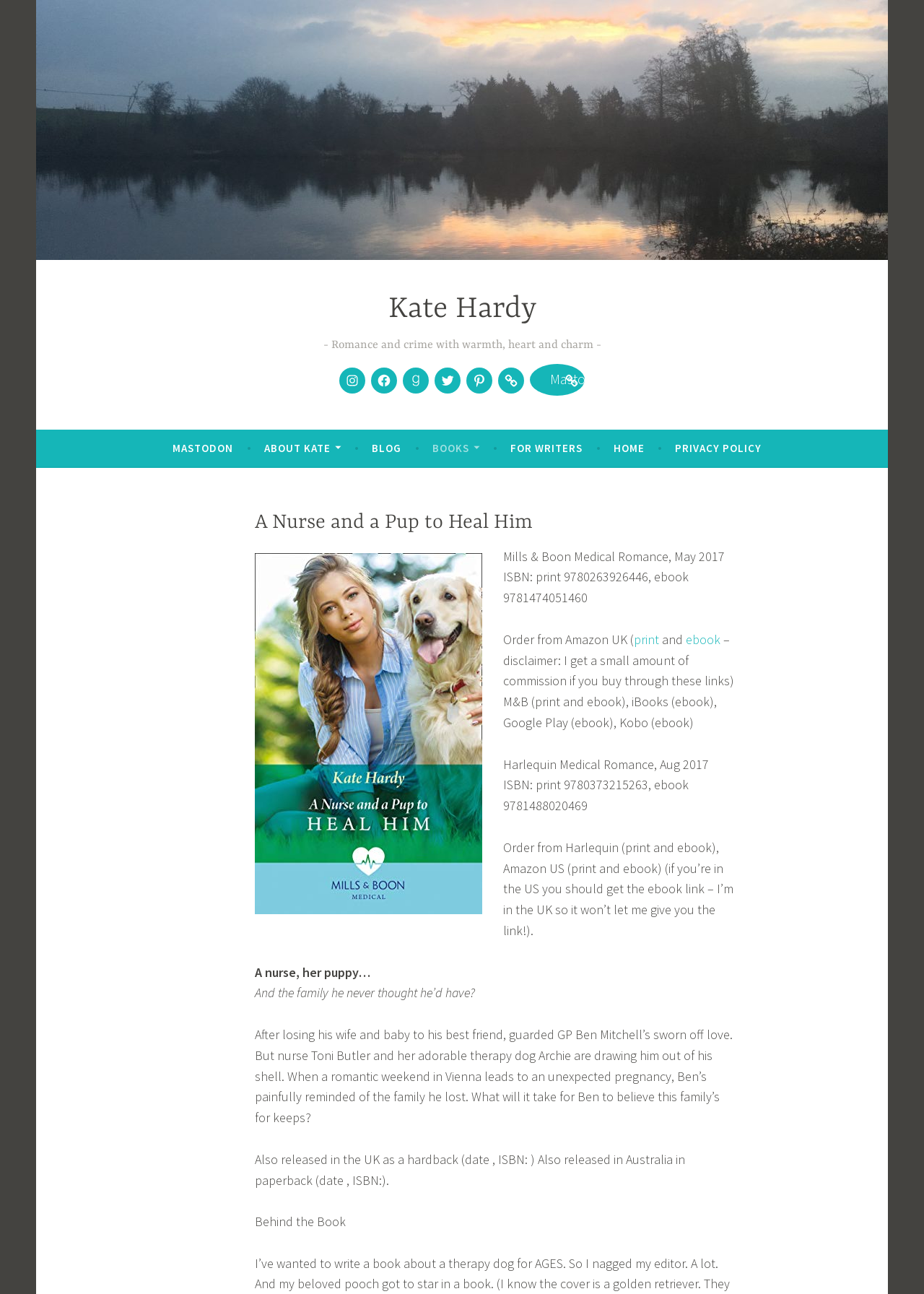From the webpage screenshot, identify the region described by Blog. Provide the bounding box coordinates as (top-left x, top-left y, bottom-right x, bottom-right y), with each value being a floating point number between 0 and 1.

[0.403, 0.336, 0.435, 0.356]